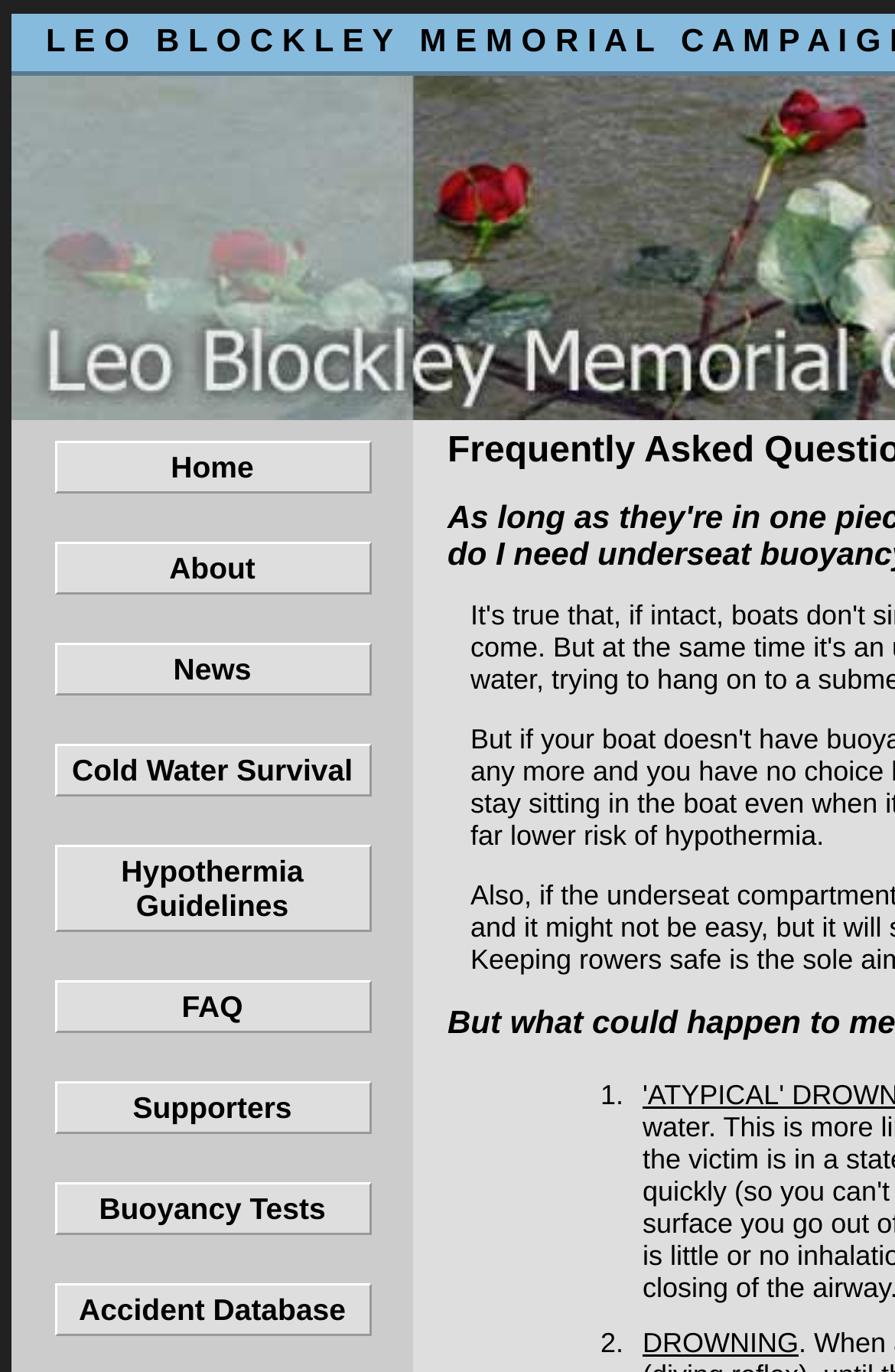Identify the coordinates of the bounding box for the element that must be clicked to accomplish the instruction: "click the FAQ link".

[0.06, 0.714, 0.414, 0.752]